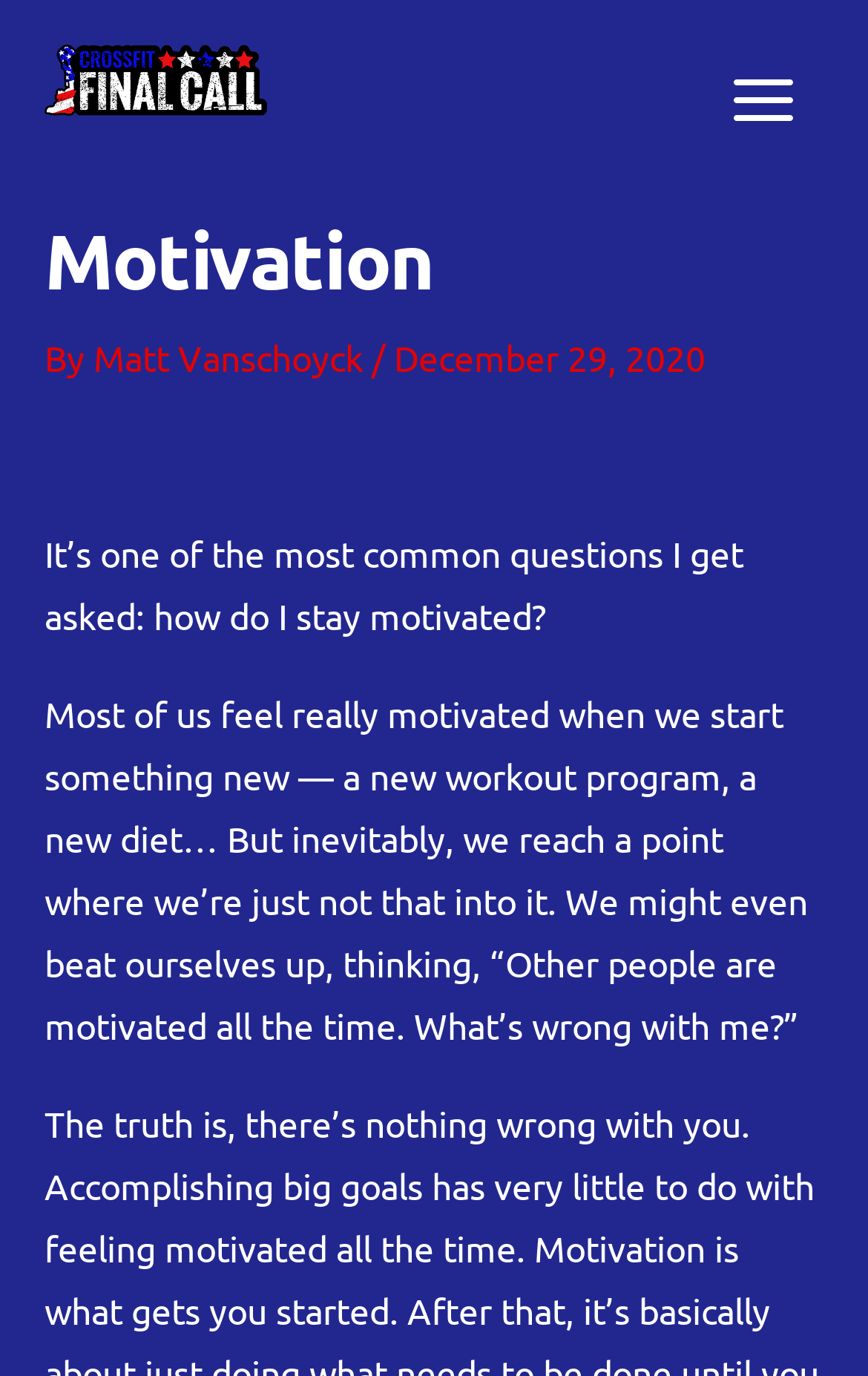Using the information in the image, give a detailed answer to the following question: Is the main menu expanded?

The main menu button is present on the webpage, and its 'expanded' property is set to 'False', indicating that it is not expanded.